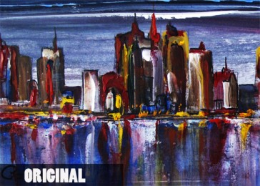What colors are featured in the artwork's palette?
Please provide a comprehensive answer based on the contents of the image.

The caption highlights the rich palette of the artwork, specifically mentioning the presence of reds, yellows, and blues, which add depth and energy to the scene.